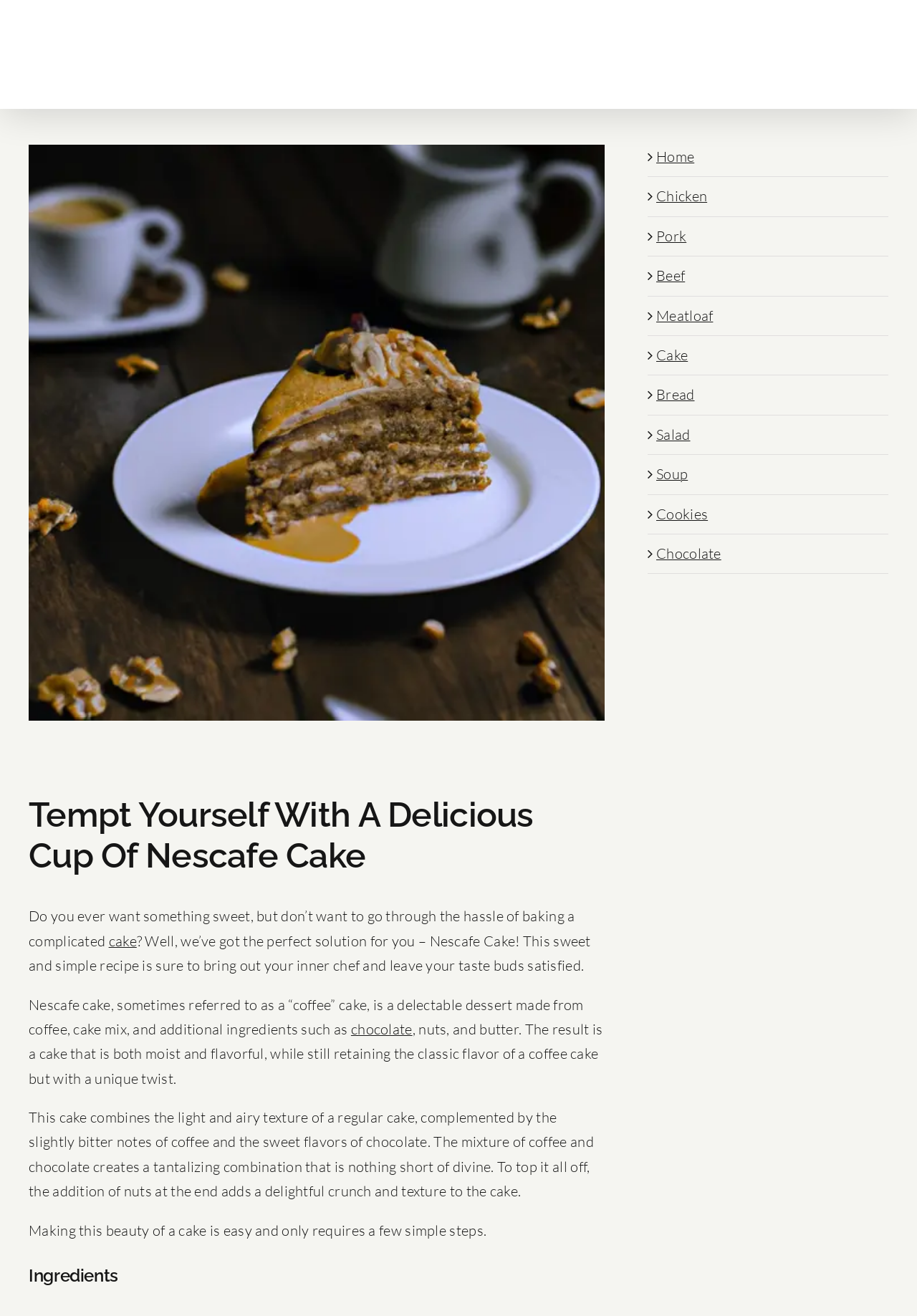Examine the image carefully and respond to the question with a detailed answer: 
What type of ingredients are used in the Nescafe Cake?

According to the text on the webpage, the Nescafe Cake recipe includes ingredients such as coffee, cake mix, chocolate, nuts, and butter, which are combined to create a unique and flavorful dessert.